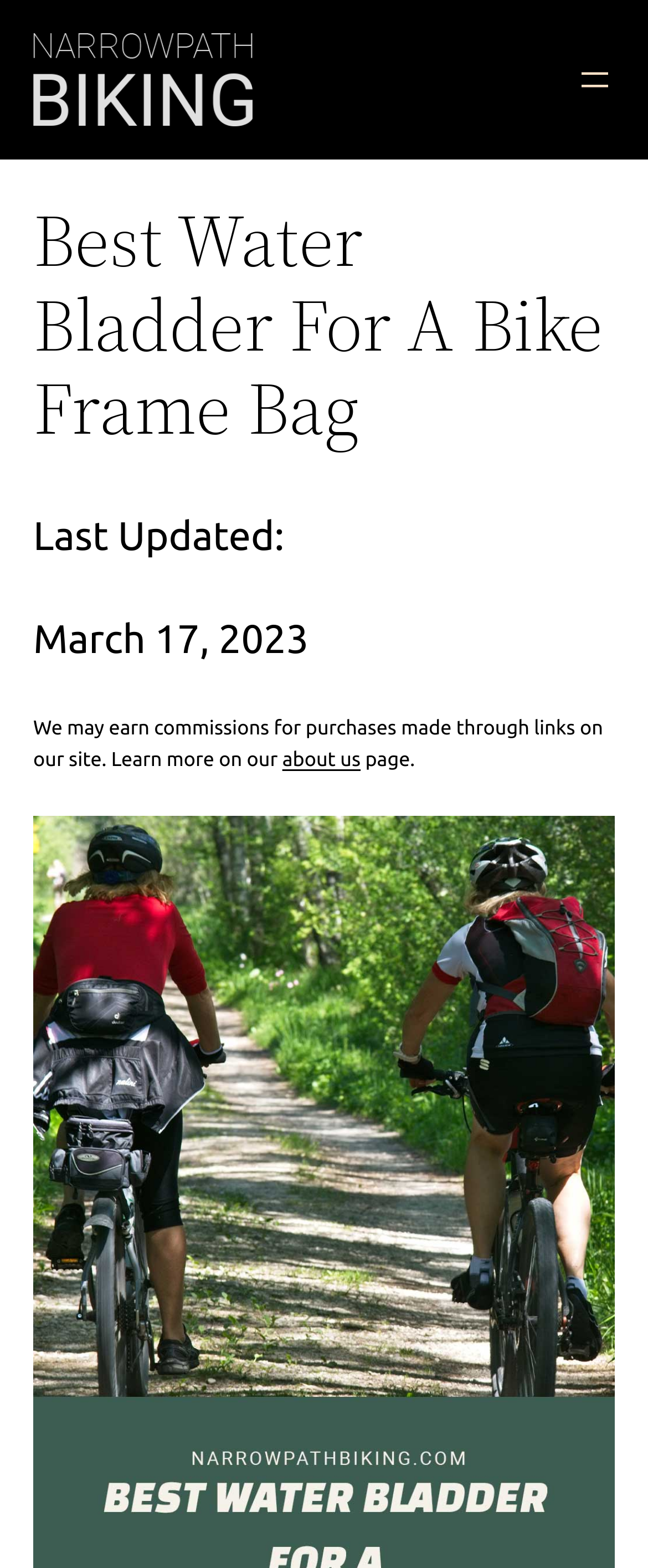Consider the image and give a detailed and elaborate answer to the question: 
What type of commission does the website earn?

I determined the type of commission by reading the static text element that says 'We may earn commissions for purchases made through links on our site', which explains how the website earns commissions.